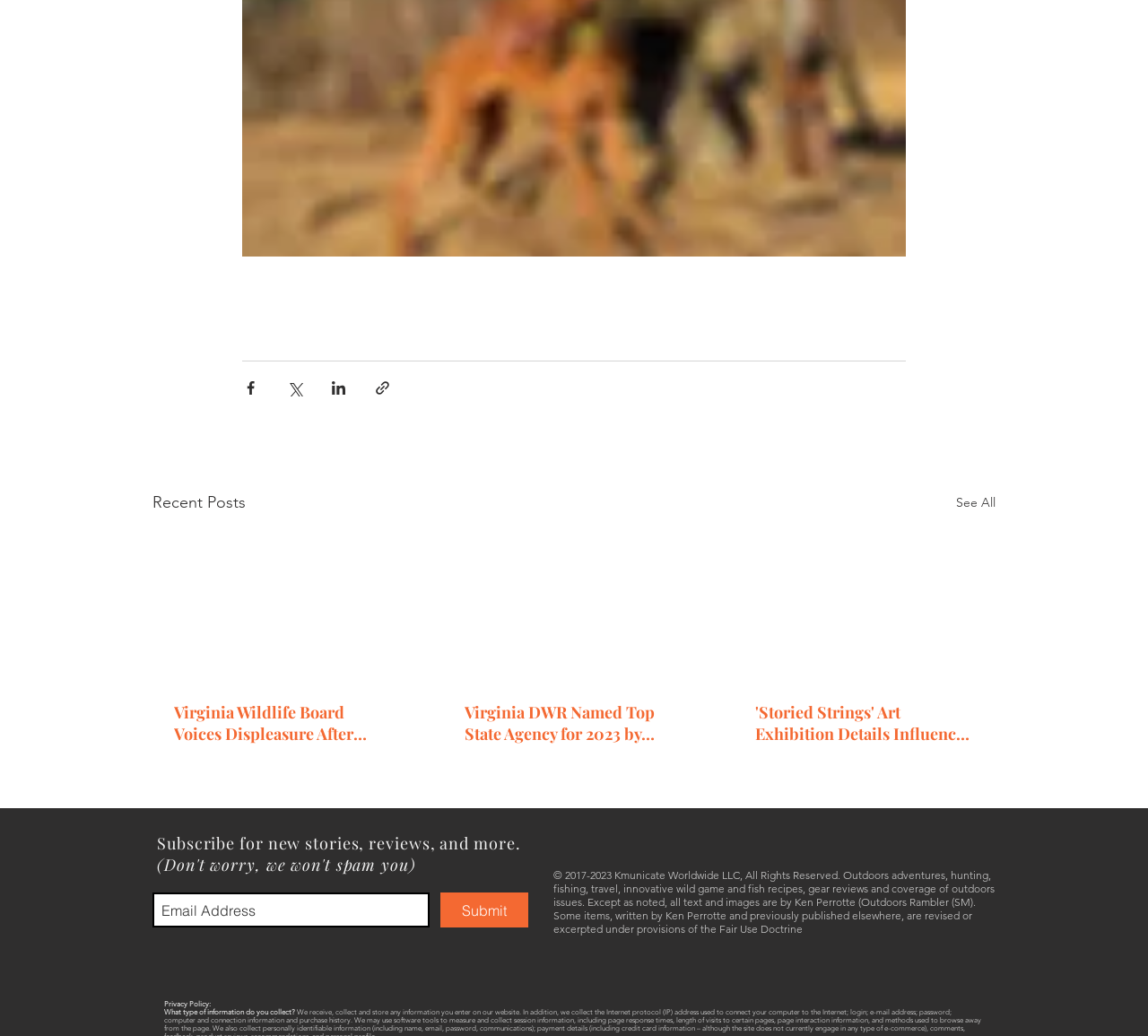Provide the bounding box coordinates for the specified HTML element described in this description: "Submit". The coordinates should be four float numbers ranging from 0 to 1, in the format [left, top, right, bottom].

[0.384, 0.862, 0.46, 0.895]